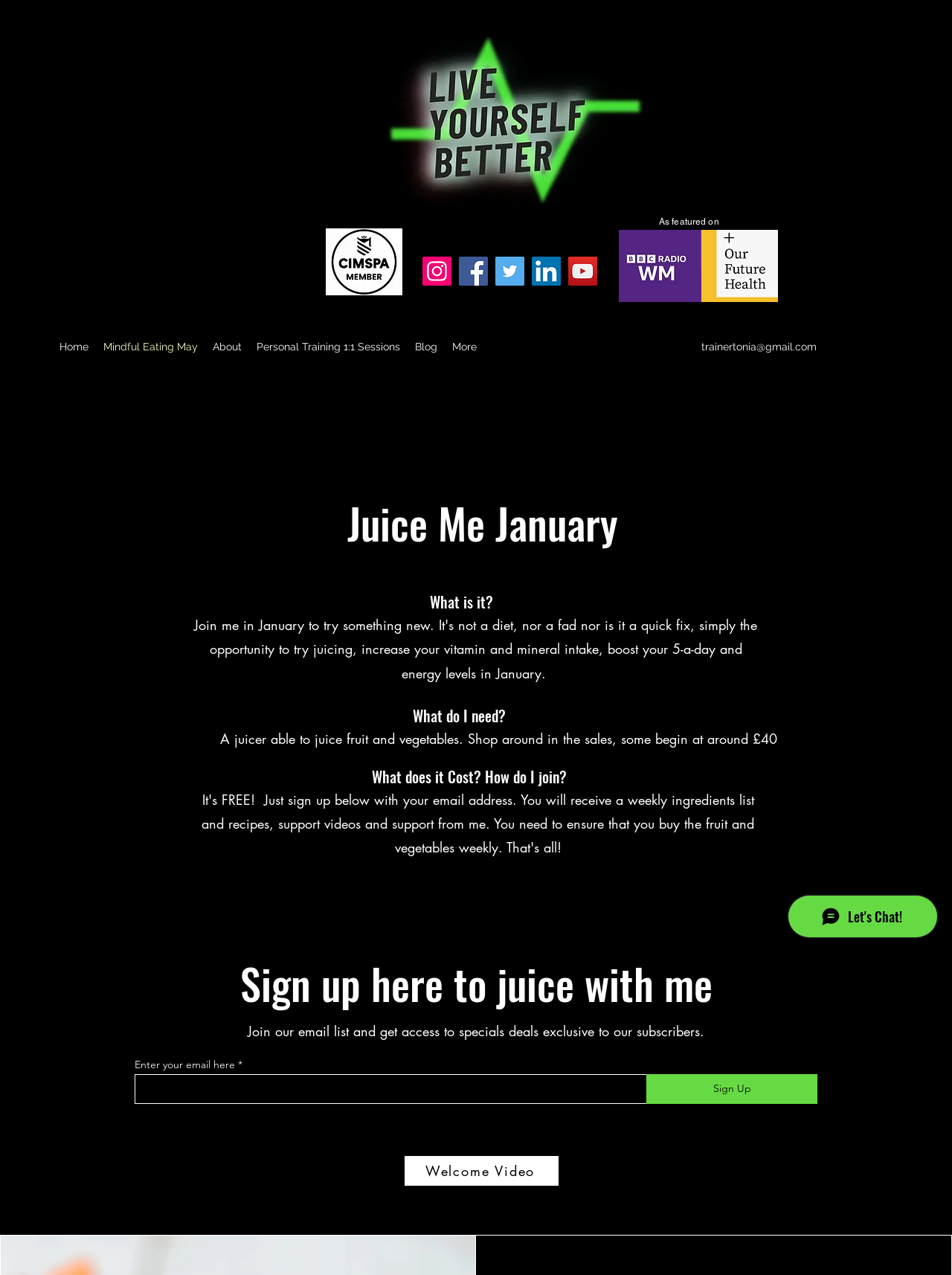Give a detailed account of the webpage, highlighting key information.

This webpage is about "Juice Me January" and promotes a personal training program focused on healthy living. At the top, there is a logo and a navigation menu with links to "Home", "Mindful Eating May", "About", "Personal Training 1:1 Sessions", "Blog", and "More". Below the navigation menu, there are several logos from partner organizations, including CIMSPA, BBC Radio WM, and Our Future Health.

On the left side, there is a social media bar with links to Facebook, Twitter, LinkedIn, and YouTube. This social media bar is repeated at the bottom of the page. 

The main content of the page is divided into sections. The first section has a heading "Juice Me January" and introduces the program. The second section has a heading "What is it?" and explains the program's purpose. The third section has a heading "What do I need?" and lists the required equipment, including a juicer. The fourth section has a heading "What does it Cost? How do I join?" and provides information on the program's cost and sign-up process.

Below these sections, there is a call-to-action to sign up for the program, with a heading "Sign up here to juice with me" and a form to enter an email address. There is also a "Welcome Video" link and a button to sign up.

Throughout the page, there are several images, including logos, screenshots, and icons for social media platforms. The overall layout is organized, with clear headings and concise text.